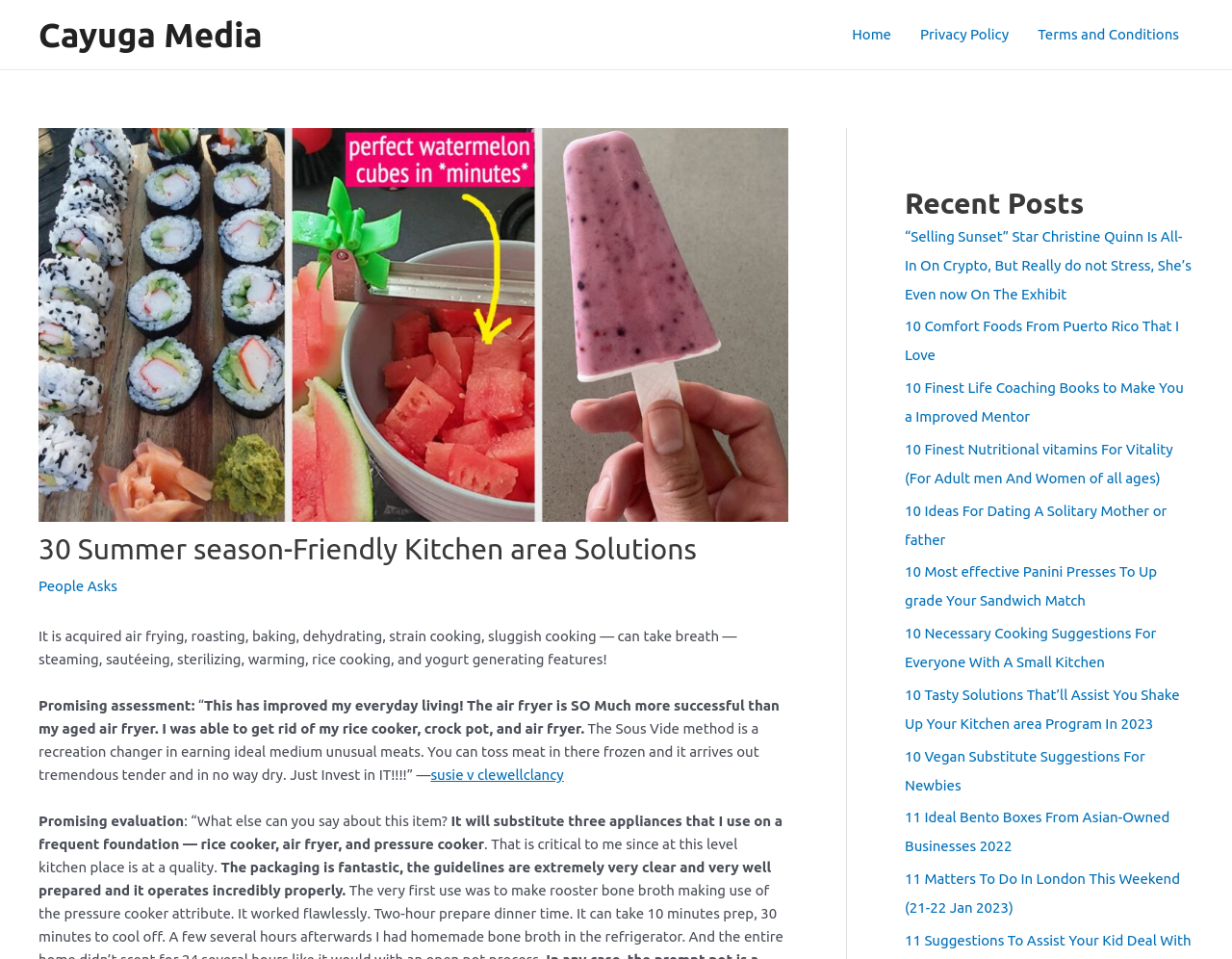Provide a thorough description of the webpage's content and layout.

This webpage is about 30 summer-friendly kitchen solutions, with a focus on a specific kitchen appliance that can replace multiple devices. At the top left, there is a link to "Cayuga Media" and a navigation menu with links to "Home", "Privacy Policy", and "Terms and Conditions". 

Below the navigation menu, there is a header section with an image of "30 Summer-Friendly Kitchen Products" and a heading that reads "30 Summer-Friendly Kitchen Solutions". To the right of the image, there is a link to "People Asks". 

The main content of the page is a review of a kitchen appliance, which is described as having multiple functions, including air frying, roasting, baking, and more. The review is positive, with the user stating that it has improved their daily life and replaced three appliances they used frequently. 

Below the review, there are several links to recent posts, including articles about comfort foods, life coaching books, vitamins for energy, and more. These links are arranged in a column on the right side of the page, with the most recent post at the top.